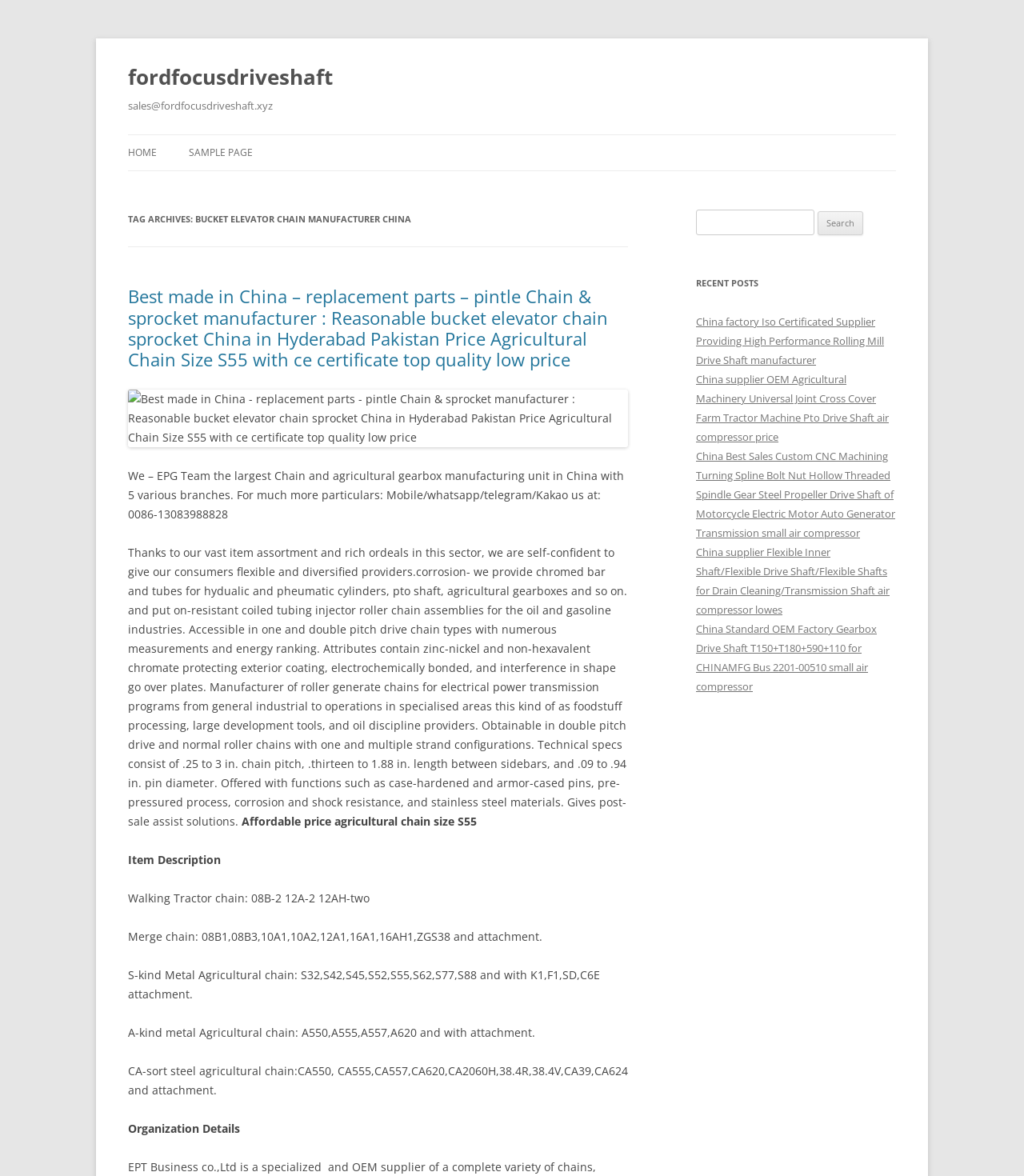What is the contact email?
Using the image as a reference, deliver a detailed and thorough answer to the question.

The contact email is obtained from the heading element with the text 'sales@fordfocusdriveshaft.xyz' which is located below the company name.